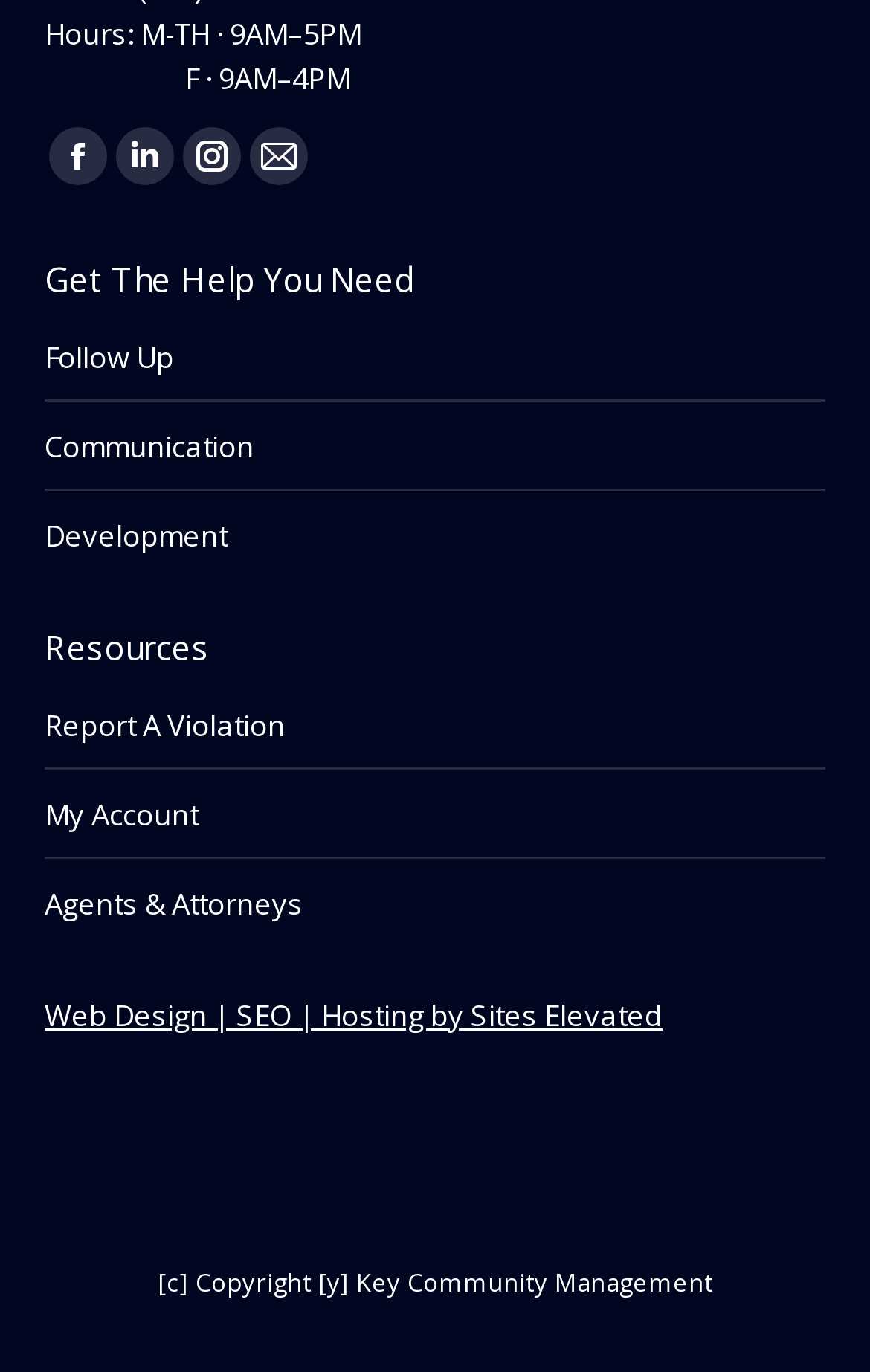Bounding box coordinates must be specified in the format (top-left x, top-left y, bottom-right x, bottom-right y). All values should be floating point numbers between 0 and 1. What are the bounding box coordinates of the UI element described as: My Account

[0.051, 0.577, 0.228, 0.61]